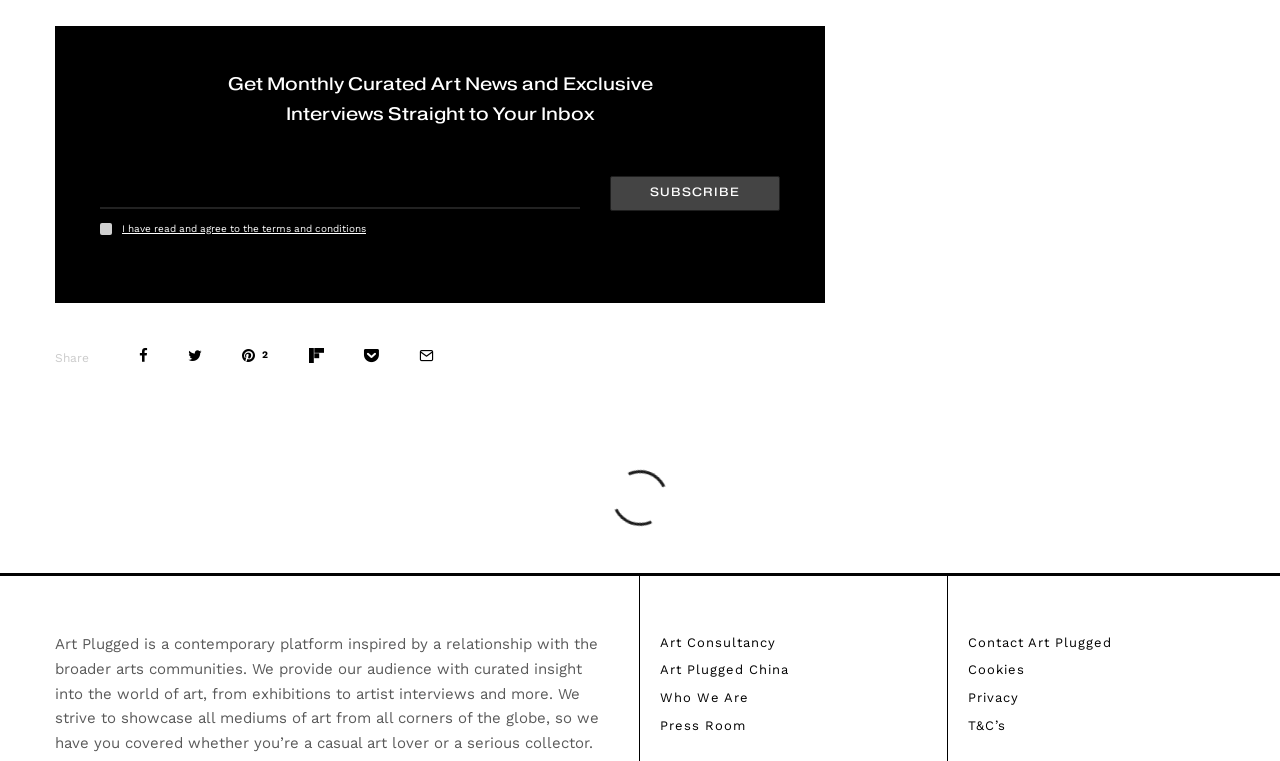Identify the bounding box coordinates of the region that should be clicked to execute the following instruction: "Learn about Art Plugged".

[0.516, 0.834, 0.606, 0.854]